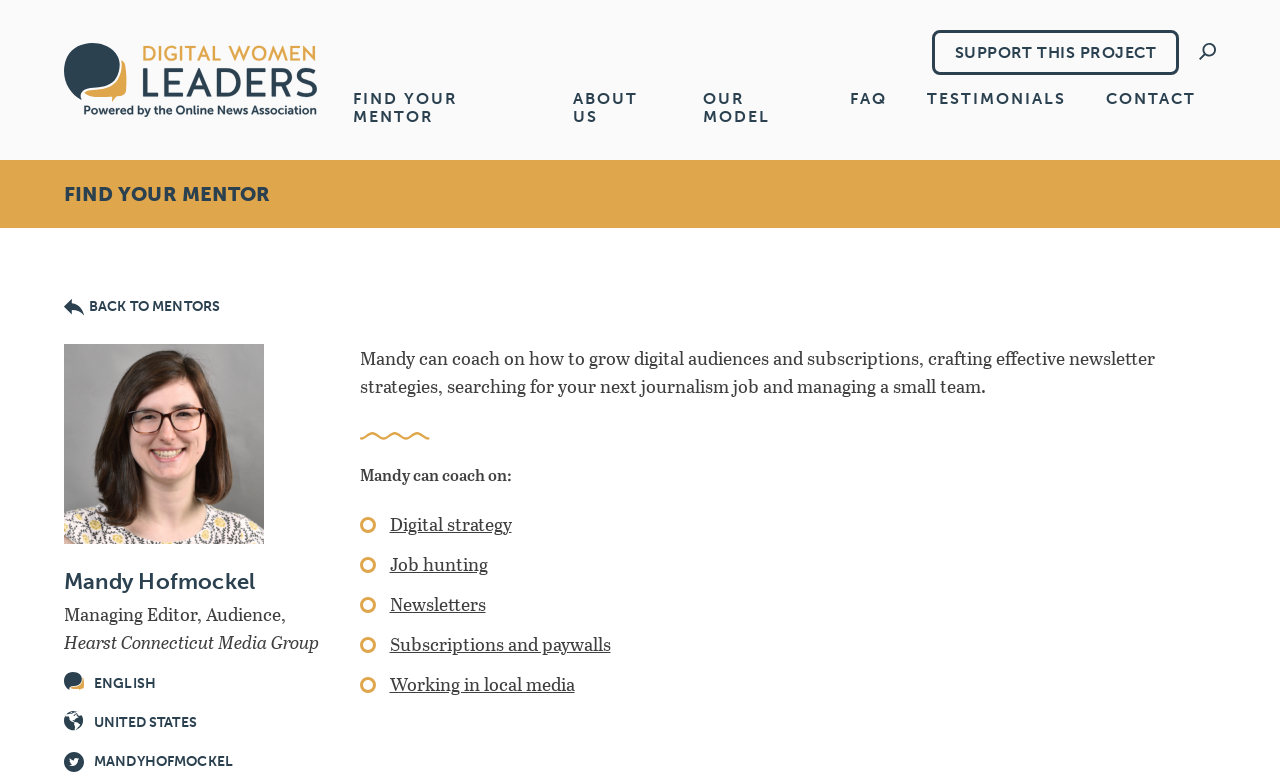Create a full and detailed caption for the entire webpage.

The webpage is about Mandy Hofmockel, a digital women leader who offers coaching services. At the top left corner, there is a logo of Digital Women Leaders, accompanied by a navigation menu with links to SUPPORT THIS PROJECT, FIND YOUR MENTOR, ABOUT US, OUR MODEL, FAQ, TESTIMONIALS, and CONTACT.

Below the navigation menu, there is a heading that reads "FIND YOUR MENTOR" and a link to "BACK TO MENTORS" with a small icon next to it. On the left side, there is a headshot of Mandy Hofmockel, accompanied by her name and title "Managing Editor, Audience" at Hearst Connecticut Media Group.

To the right of the headshot, there is a brief description of Mandy's coaching services, which include growing digital audiences and subscriptions, crafting effective newsletter strategies, searching for journalism jobs, and managing small teams. Below this description, there is a heading "Mandy can coach on:" followed by five links to specific coaching topics: Digital strategy, Job hunting, Newsletters, Subscriptions and paywalls, and Working in local media.

At the bottom left corner, there is a link to Mandy's personal website or social media profile, accompanied by a small icon. The webpage also displays the language and location, which are English and United States, respectively.